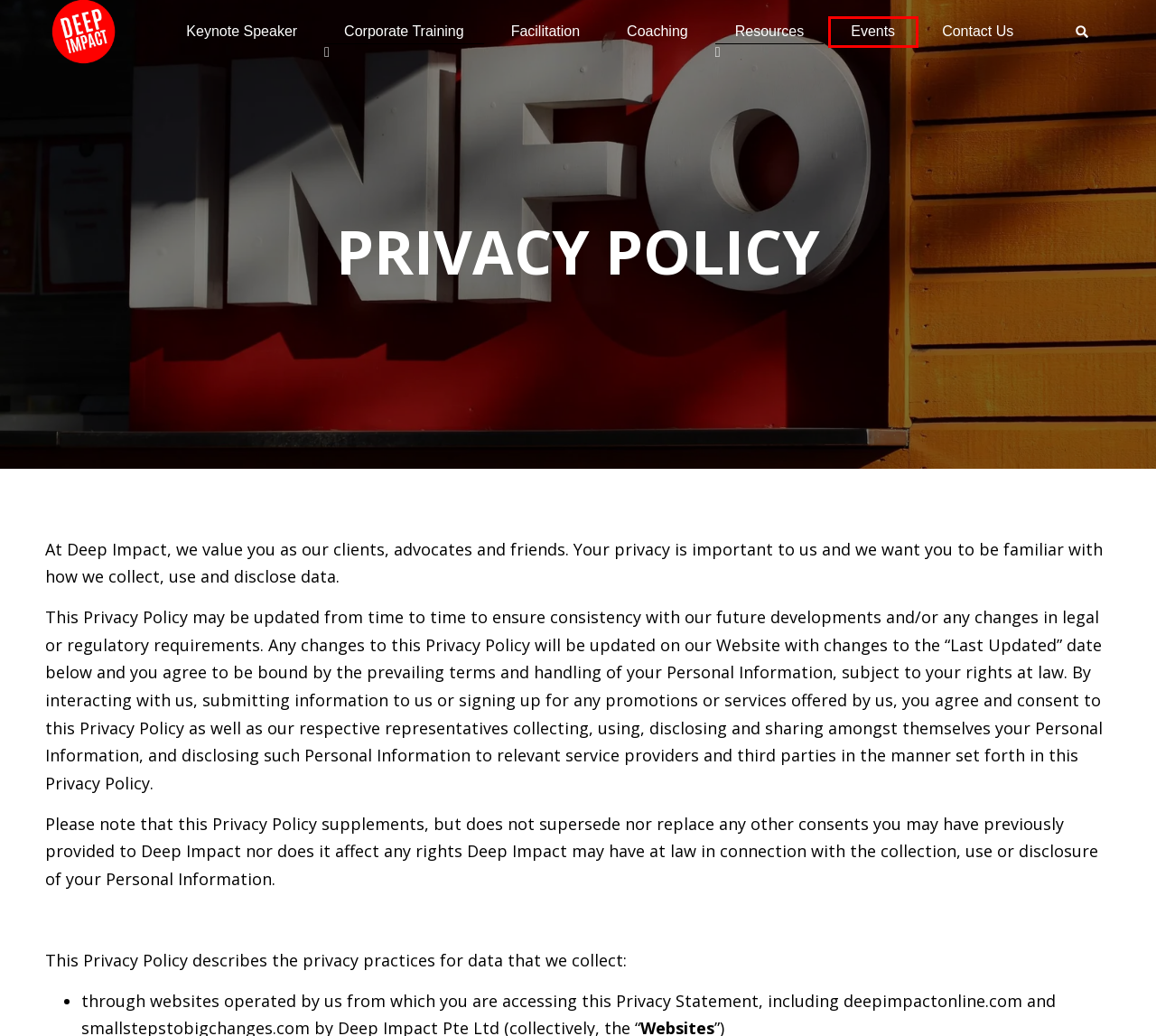Assess the screenshot of a webpage with a red bounding box and determine which webpage description most accurately matches the new page after clicking the element within the red box. Here are the options:
A. Keynote Speaker
B. Facilitation For Strategic Planning
C. All About Cookies | Online Privacy and Digital Security
D. Corporate Training - Deep Impact | Leadership Training and Consultancy | Keynote Speaker
E. Coaching - Deep Impact | Leadership Training and Consultancy | Keynote Speaker
F. Contact Us - Deep Impact | Leadership Training and Consultancy | Keynote Speaker
G. Events
H. Cookie Central

G